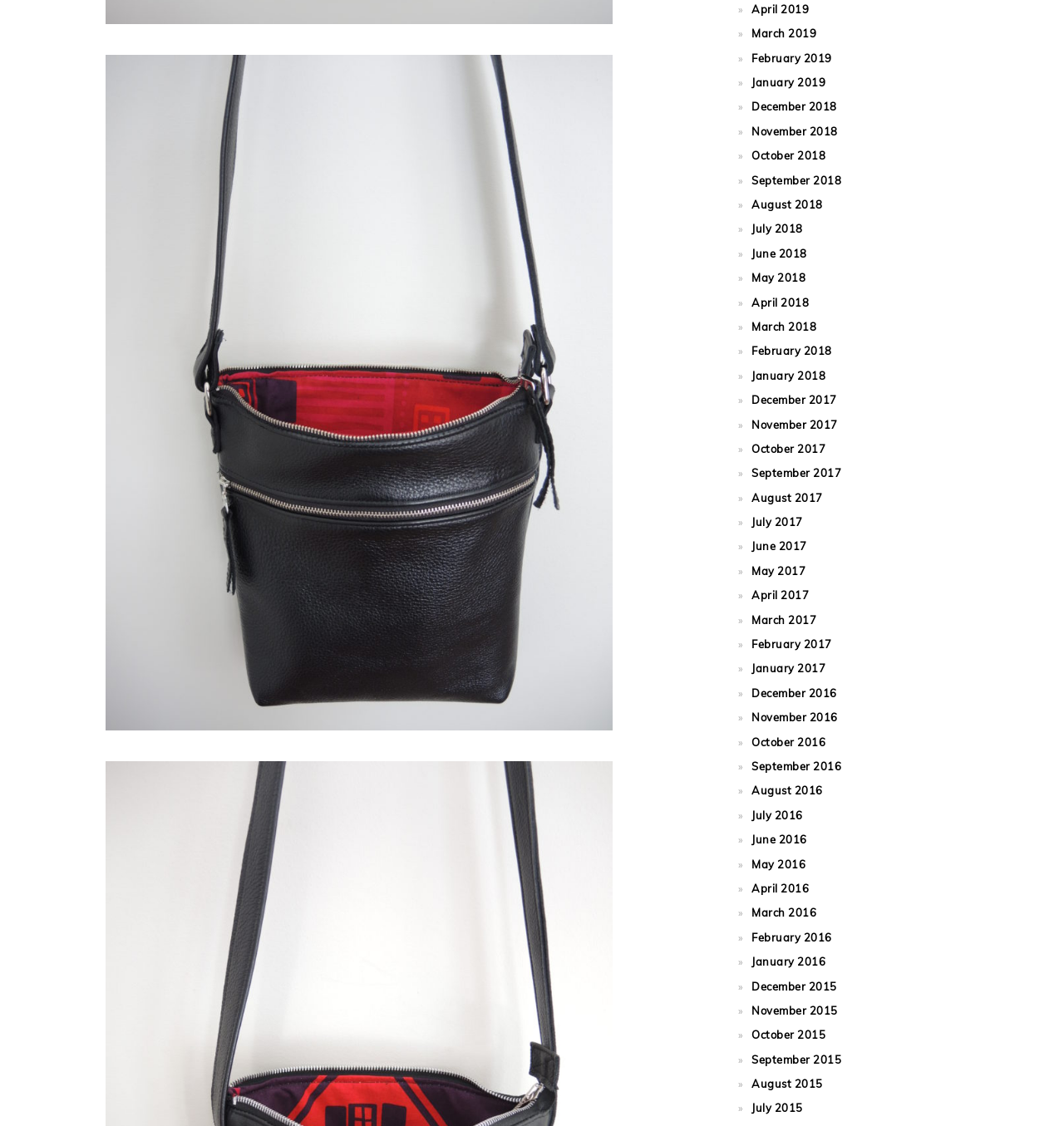Can you look at the image and give a comprehensive answer to the question:
How many months are listed on the webpage?

I counted the number of links on the webpage, and each link represents a month from April 2019 to July 2015, which totals 36 months.